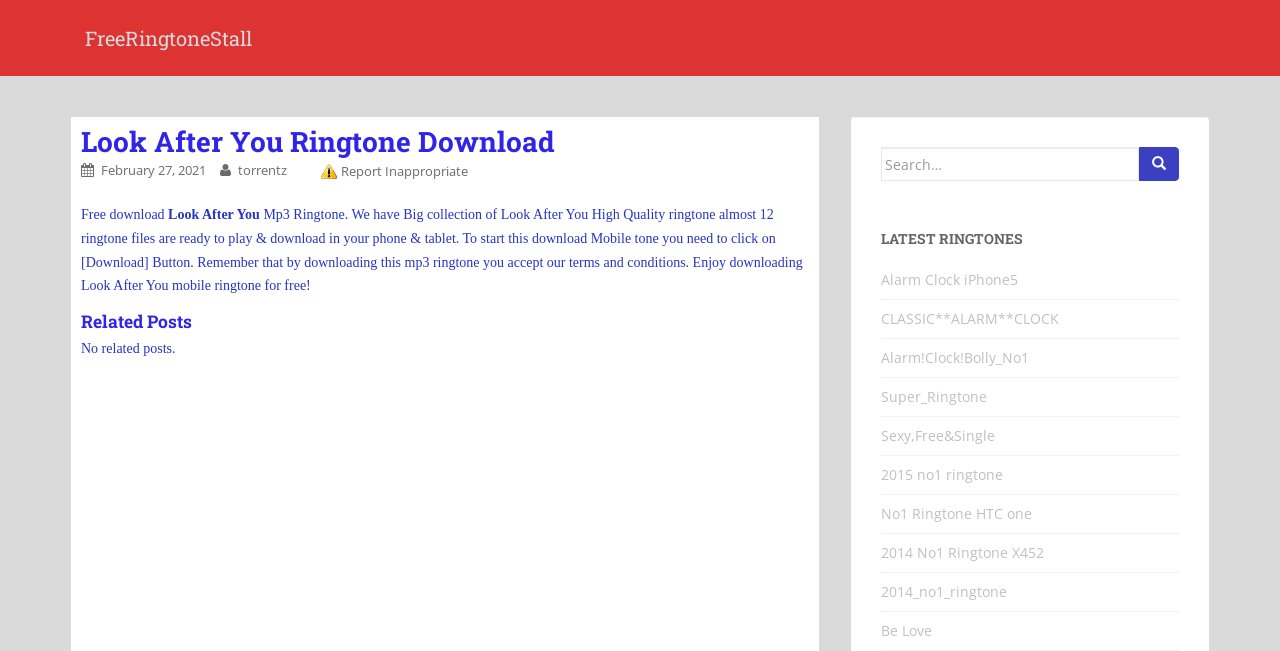Create an in-depth description of the webpage, covering main sections.

The webpage is about downloading free MP3 mobile ringtones, specifically the "Look After You" ringtone. At the top, there is a header section with a link to "FreeRingtoneStall" and a heading that reads "Look After You Ringtone Download". Below this, there is a paragraph of text that describes the ringtone and provides instructions on how to download it. The text also mentions that there are 12 high-quality ringtone files available for download.

To the right of the header section, there is a search bar with a text box and a search button. Below the search bar, there is a heading that reads "LATEST RINGTONES" followed by a list of 9 links to different ringtones, including "Alarm Clock iPhone5", "CLASSIC**ALARM**CLOCK", and "Be Love". These links are arranged vertically, with the most recent ones at the top.

In the main content area, there is a section with a heading that reads "Related Posts", but it appears to be empty, with a message that says "No related posts."